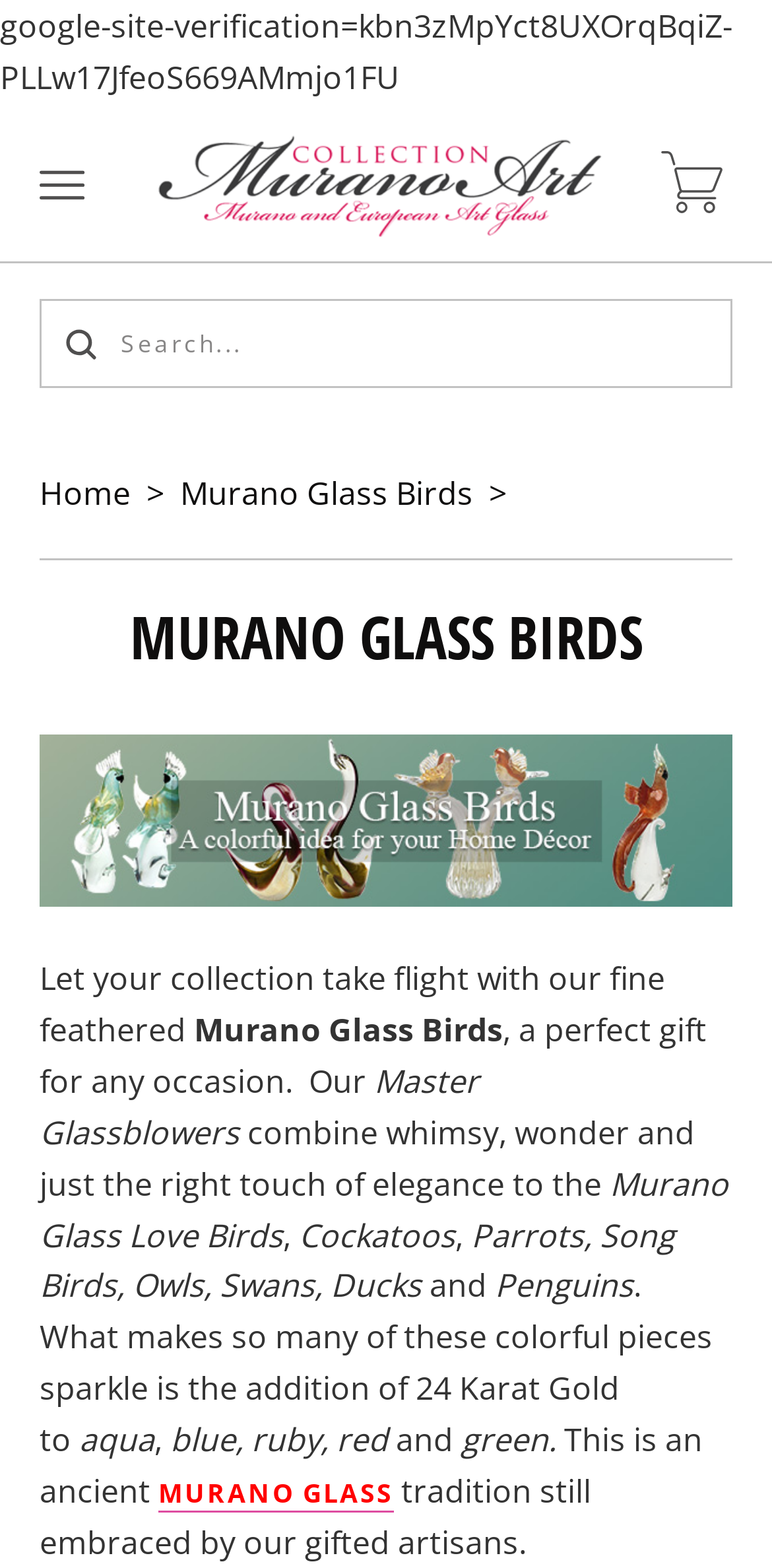Provide a short answer using a single word or phrase for the following question: 
What is the material used to make the Murano Glass Birds more sparkling?

24 Karat Gold